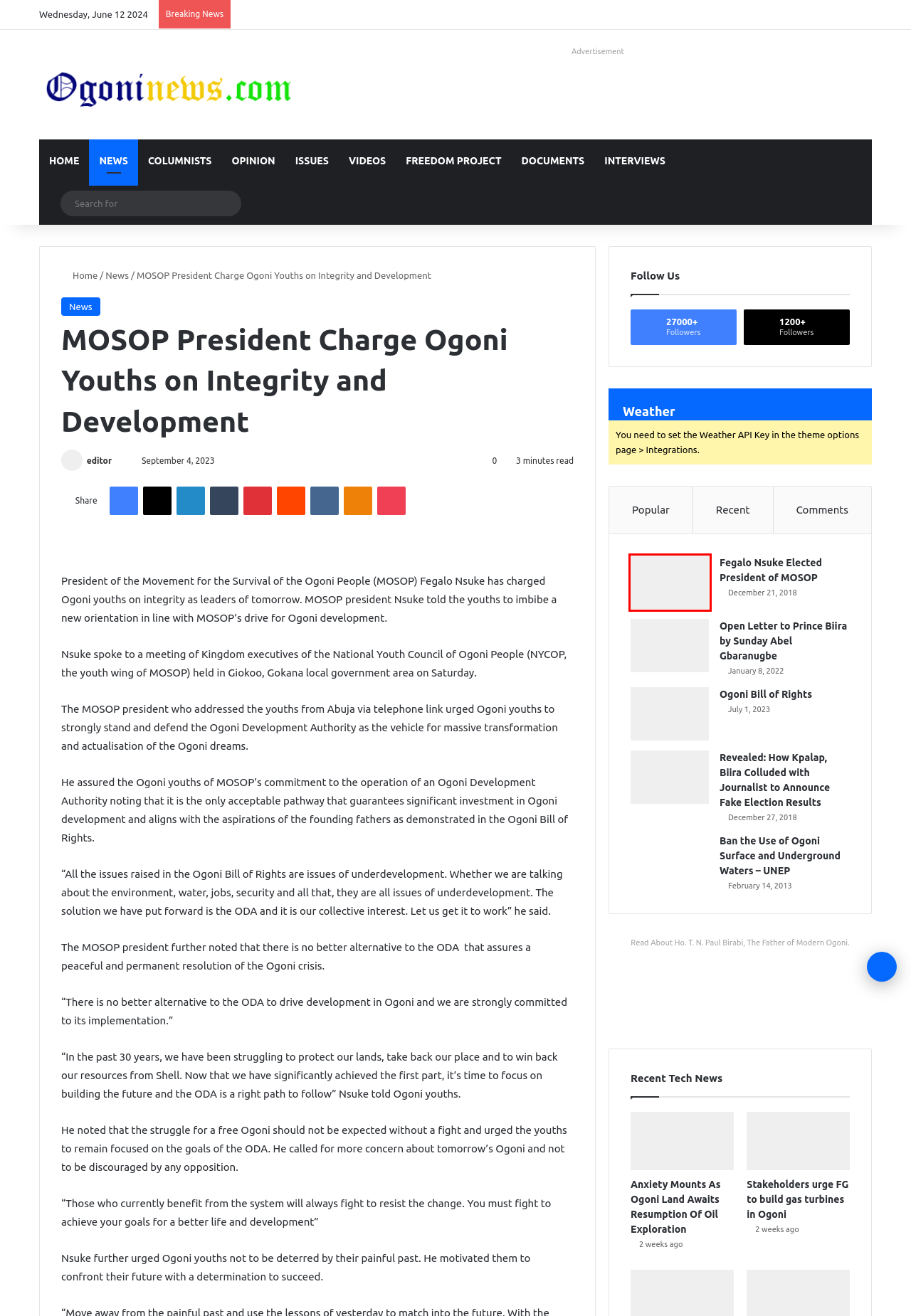With the provided screenshot showing a webpage and a red bounding box, determine which webpage description best fits the new page that appears after clicking the element inside the red box. Here are the options:
A. Ogoni Bill of Rights - Ogoninews
B. Revealed: How Kpalap, Biira Colluded with Journalist to Announce Fake Election Results - Ogoninews
C. Stakeholders urge FG to build gas turbines in Ogoni - Ogoninews
D. Anxiety Mounts As Ogoni Land Awaits Resumption Of Oil Exploration - Ogoninews
E. Why Ogoni Rejected Sahara Energy - MOSOP President - Ogoninews
F. Ban the Use of Ogoni Surface and Underground Waters - UNEP - Ogoninews
G. Fegalo Nsuke Elected President of MOSOP - Ogoninews
H. Open Letter to Prince Biira by Sunday Abel Gbaranugbe - Ogoninews

G